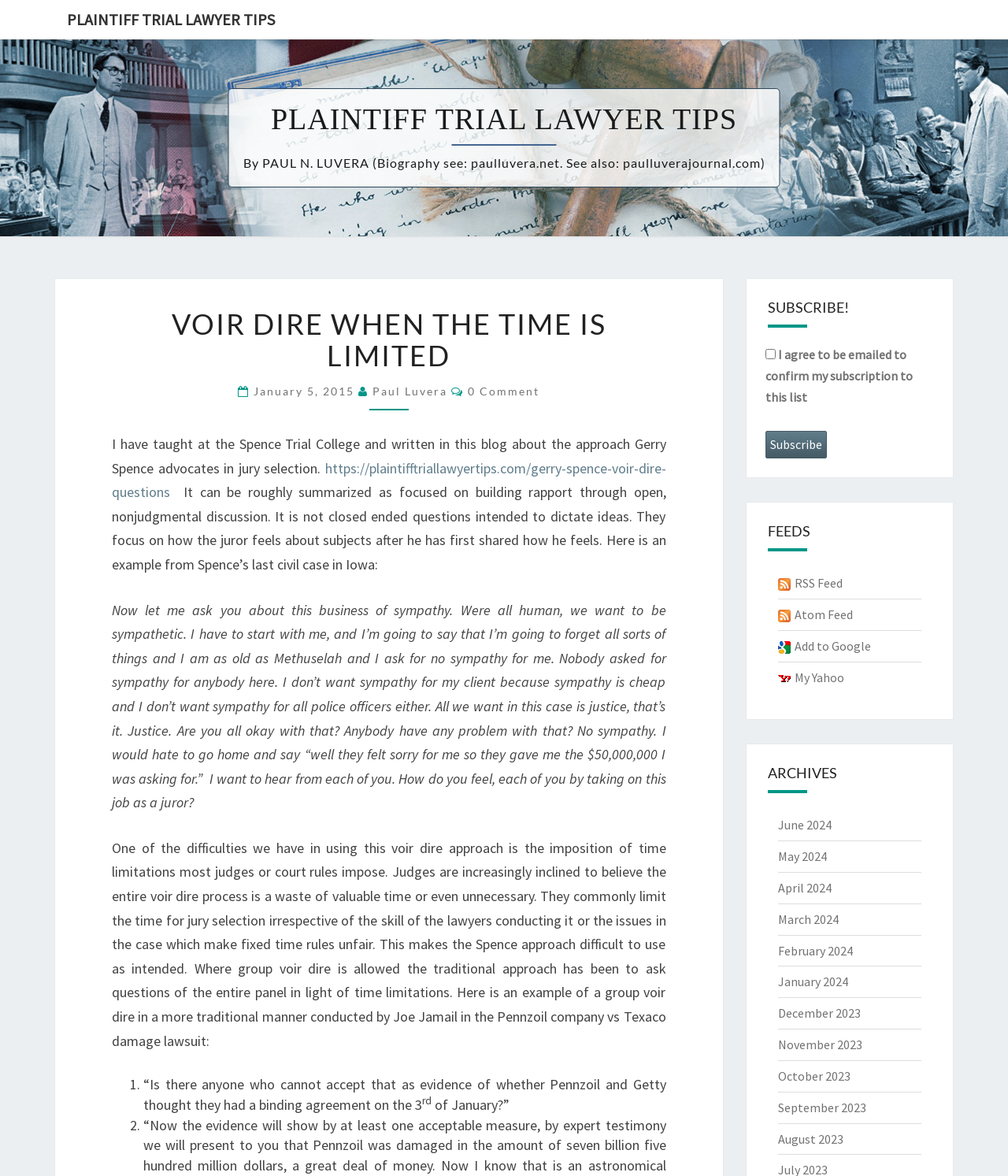Please identify the bounding box coordinates of the clickable area that will allow you to execute the instruction: "Click the Archives link".

[0.74, 0.633, 0.945, 0.665]